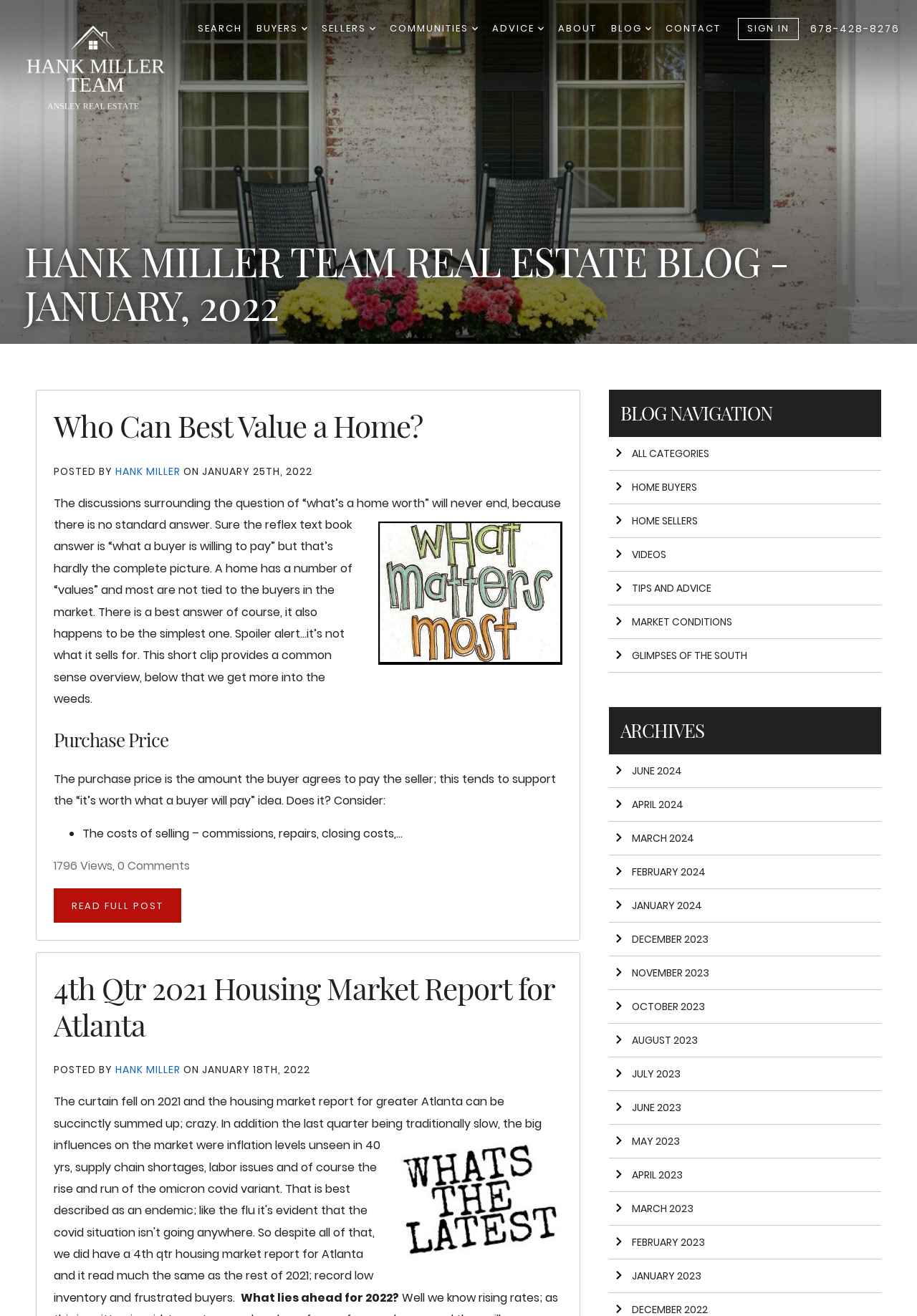Please answer the following question using a single word or phrase: 
What is the contact information provided on the webpage?

Phone number